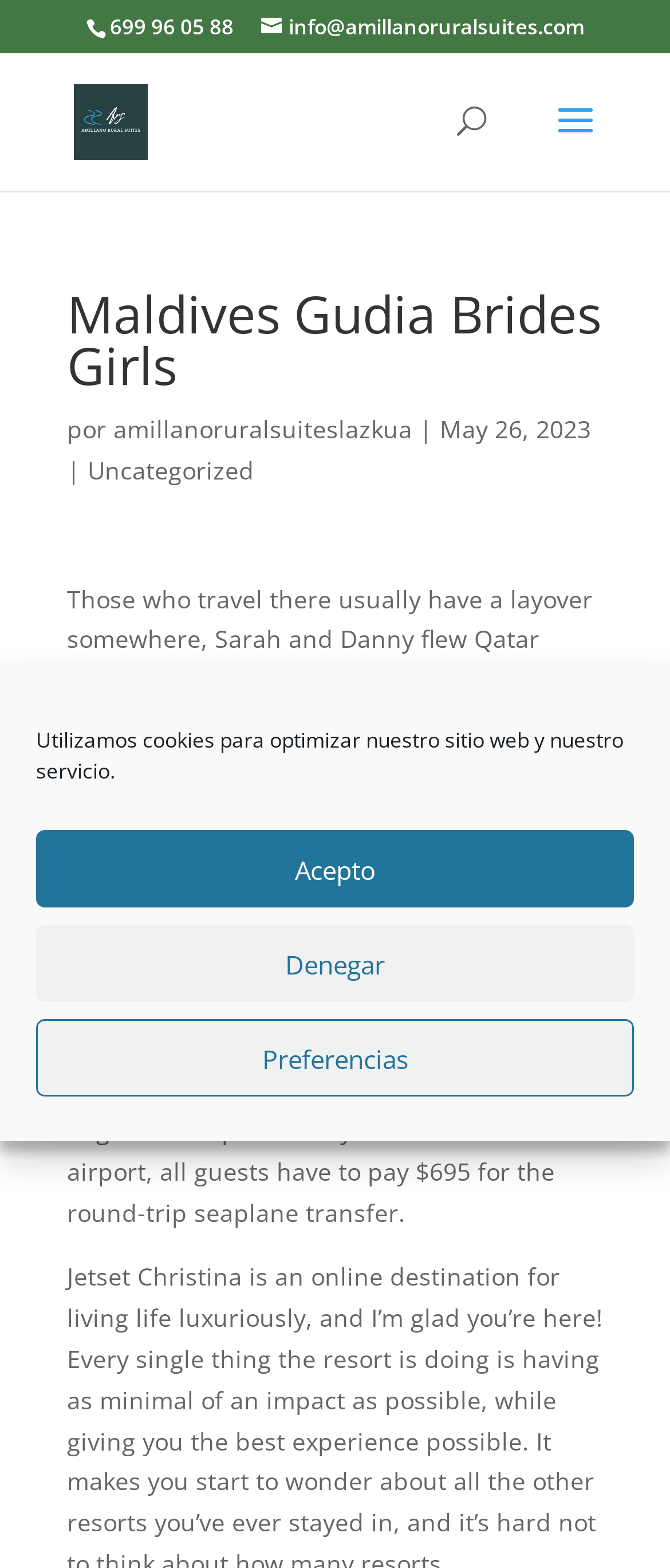Write an exhaustive caption that covers the webpage's main aspects.

The webpage appears to be a blog or article page about a wedding experience in the Maldives, specifically at the AMIILANO RURAL SUITES. At the top of the page, there is a dialog box for managing cookie consent, which contains a message about using cookies to optimize the website and service. Below this dialog box, there is a phone number "699 96 05 88" and an email address "info@amillanoruralsuites.com" displayed prominently.

To the right of the email address, there is a link to "AMIILANO RURAL SUITES" accompanied by an image of the same name. Below this, there is a search bar with a searchbox labeled "Buscar:".

The main content of the page is headed by a title "Maldives Gudia Brides Girls" followed by a subheading "por amillanoruralsuiteslazkua | May 26, 2023". Below this, there is a link to "Uncategorized" and a long paragraph of text describing a couple's wedding experience in the Maldives, including their travel arrangements and accommodations at the St. Regis resort.

Throughout the page, there are several buttons and links, including "Acepto", "Denegar", and "Preferencias" for managing cookie consent, as well as a search bar and links to related content. The overall layout of the page is organized, with clear headings and concise text.